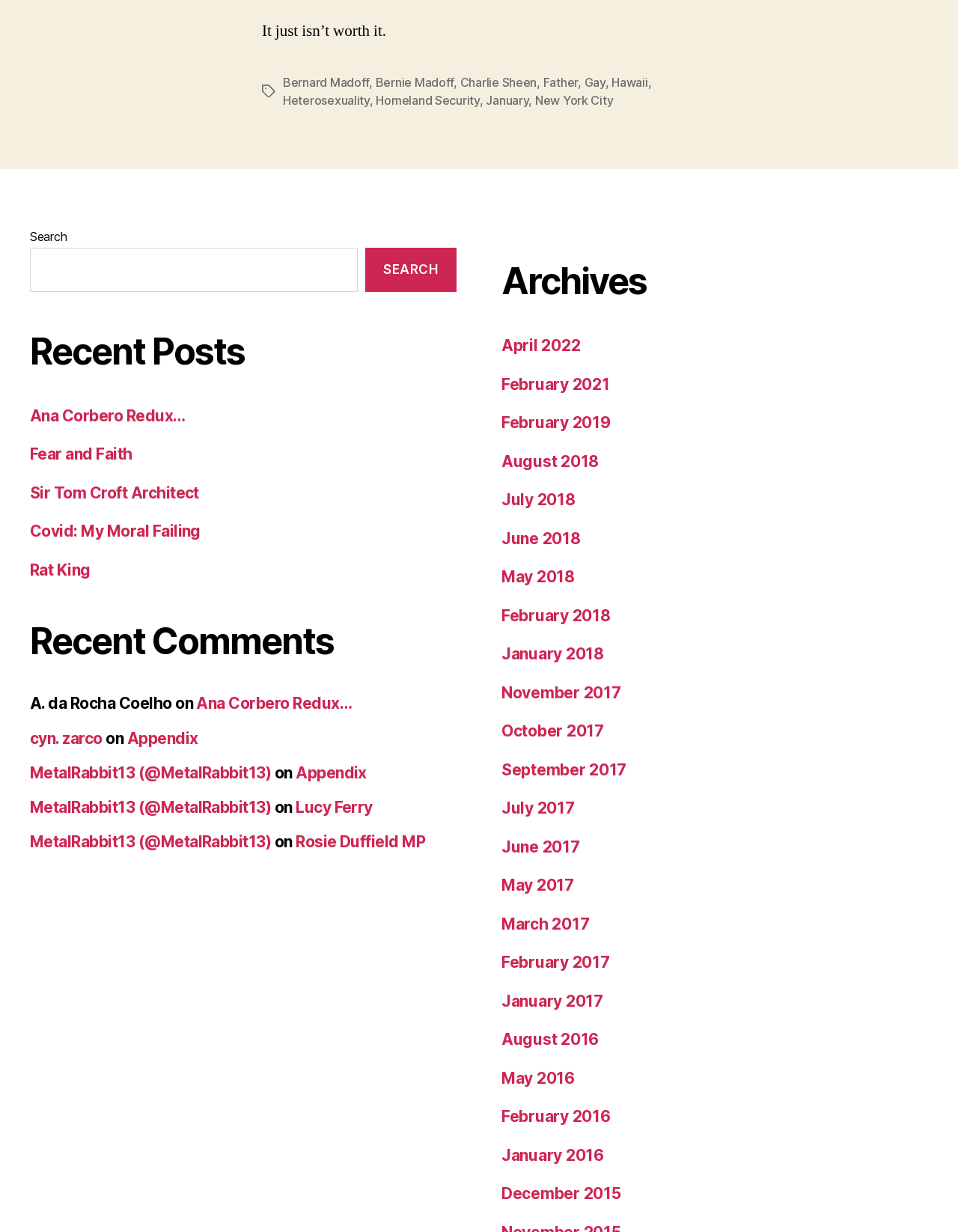Find the bounding box coordinates for the area that must be clicked to perform this action: "Search for something".

[0.031, 0.194, 0.477, 0.245]